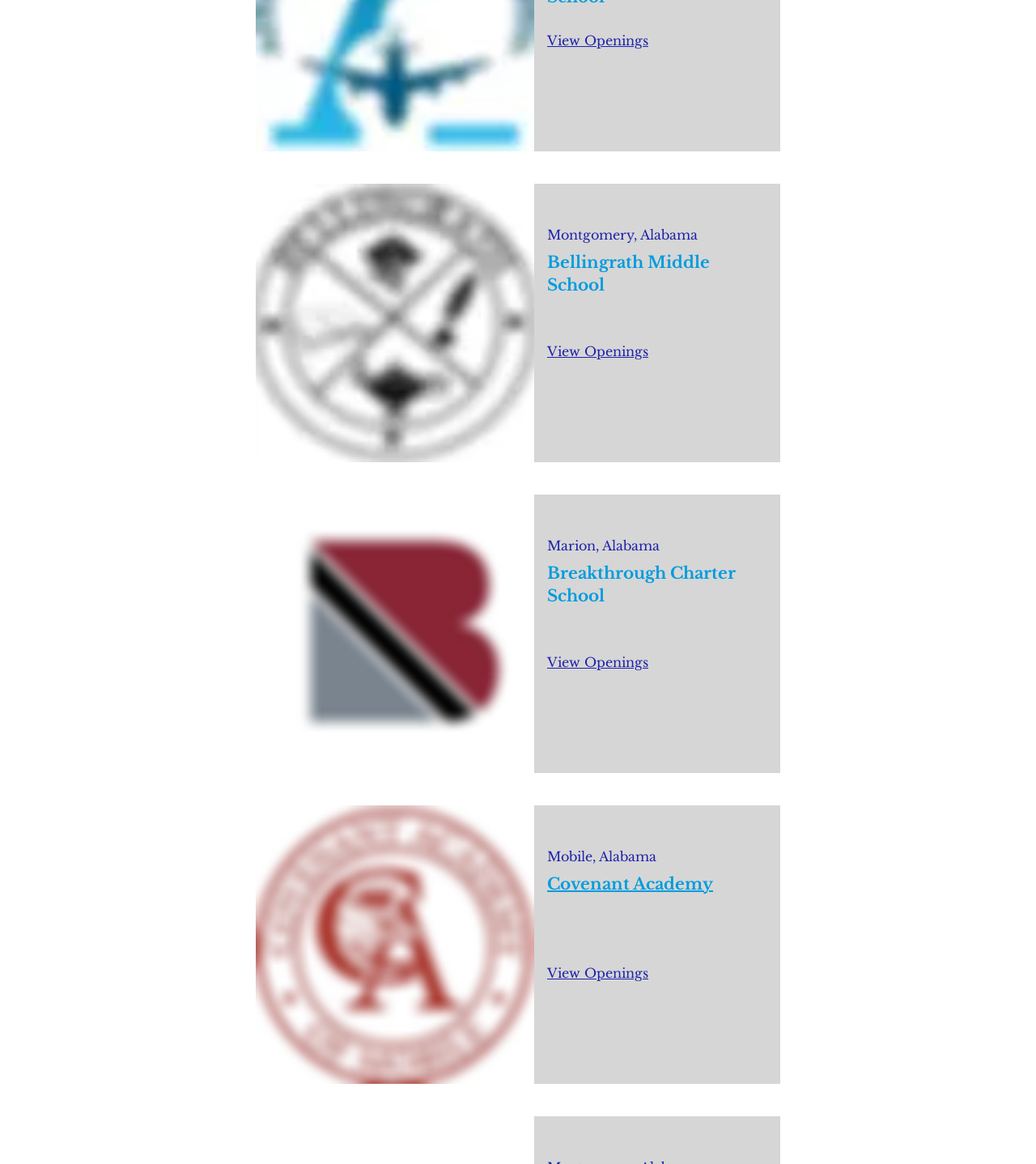What is the name of the school with the image 'covenant academy.png'?
Utilize the image to construct a detailed and well-explained answer.

I found the image element with the description 'covenant academy.png' and looked for the adjacent StaticText element with the text 'Covenant Academy'. This suggests that the image 'covenant academy.png' is associated with Covenant Academy.